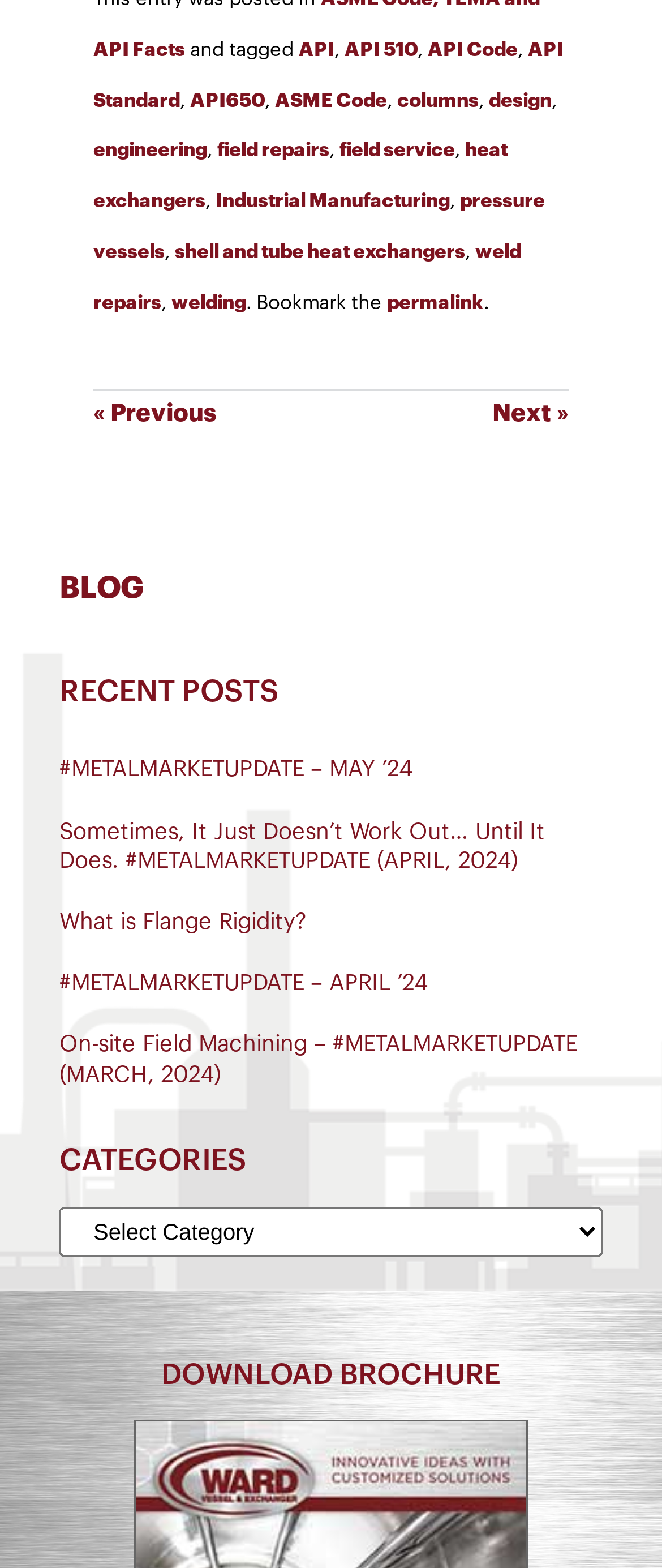Please identify the bounding box coordinates of the region to click in order to complete the task: "click API link". The coordinates must be four float numbers between 0 and 1, specified as [left, top, right, bottom].

[0.451, 0.025, 0.505, 0.038]